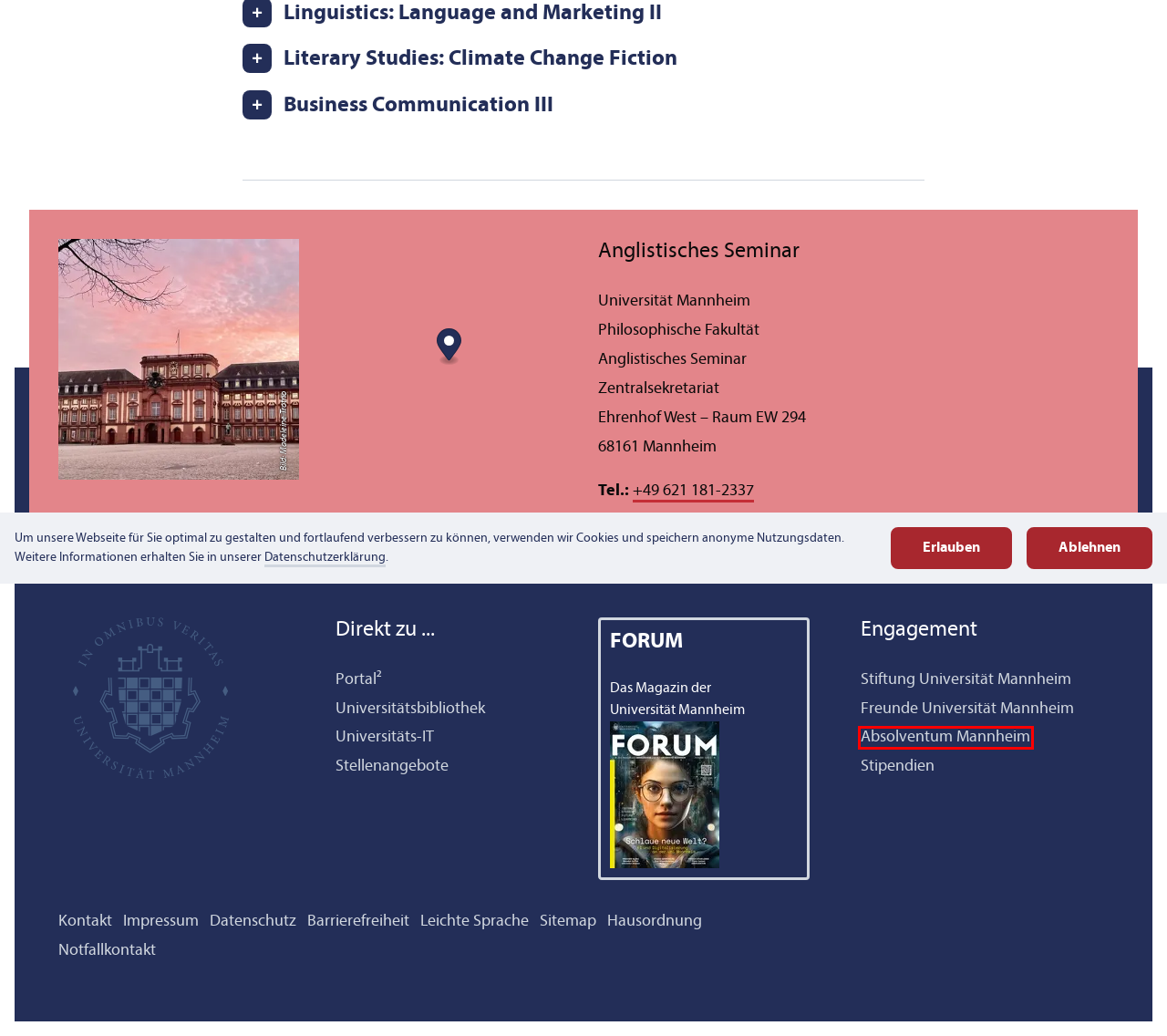A screenshot of a webpage is provided, featuring a red bounding box around a specific UI element. Identify the webpage description that most accurately reflects the new webpage after interacting with the selected element. Here are the candidates:
A. Hausordnung | Universität Mannheim
B. Stiftung | Universität Mannheim
C. ABSOLVENTUM | Home
D. Universitäts-IT | Universität Mannheim
E. Erklärung zur Barrierefreiheit | Universität Mannheim
F. Impressum | Universität Mannheim
G. Kontakt | Universität Mannheim
H. Stellenangebote | Job und Karriere | Universität Mannheim

C